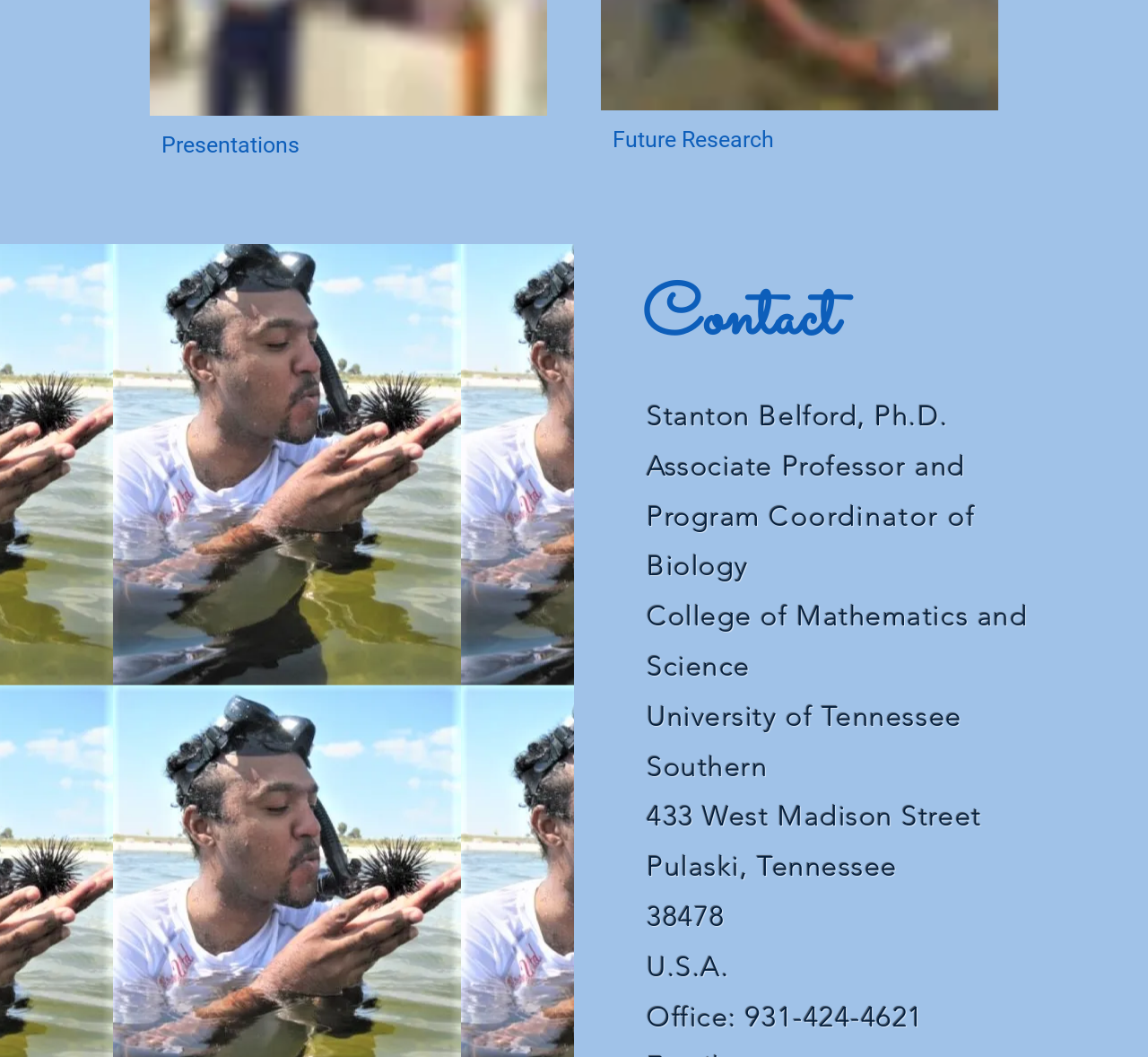Determine the bounding box coordinates for the area you should click to complete the following instruction: "read professor's title".

[0.67, 0.472, 0.818, 0.504]